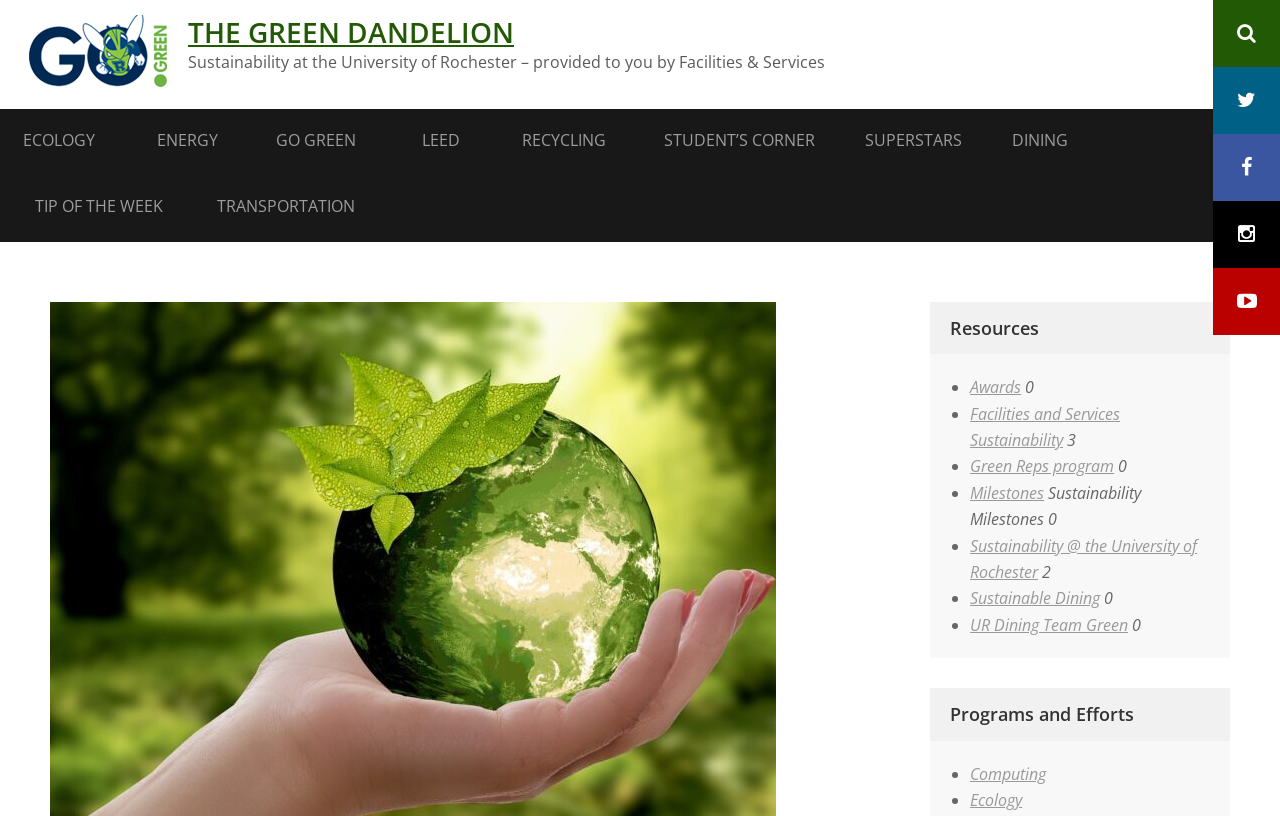Identify the bounding box coordinates for the UI element described as: "Dining". The coordinates should be provided as four floats between 0 and 1: [left, top, right, bottom].

[0.779, 0.134, 0.846, 0.215]